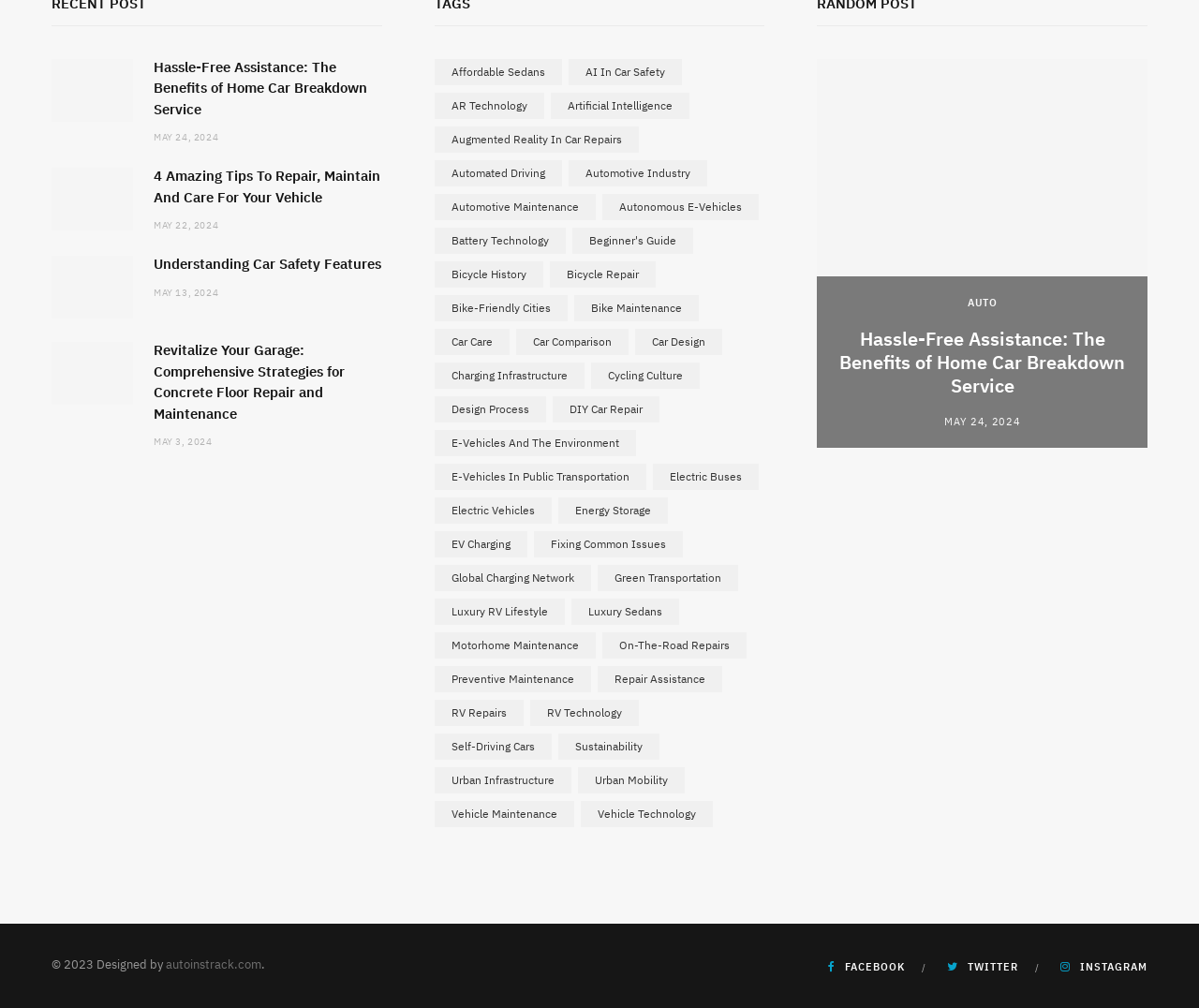Determine the bounding box coordinates of the element's region needed to click to follow the instruction: "Call the office". Provide these coordinates as four float numbers between 0 and 1, formatted as [left, top, right, bottom].

None